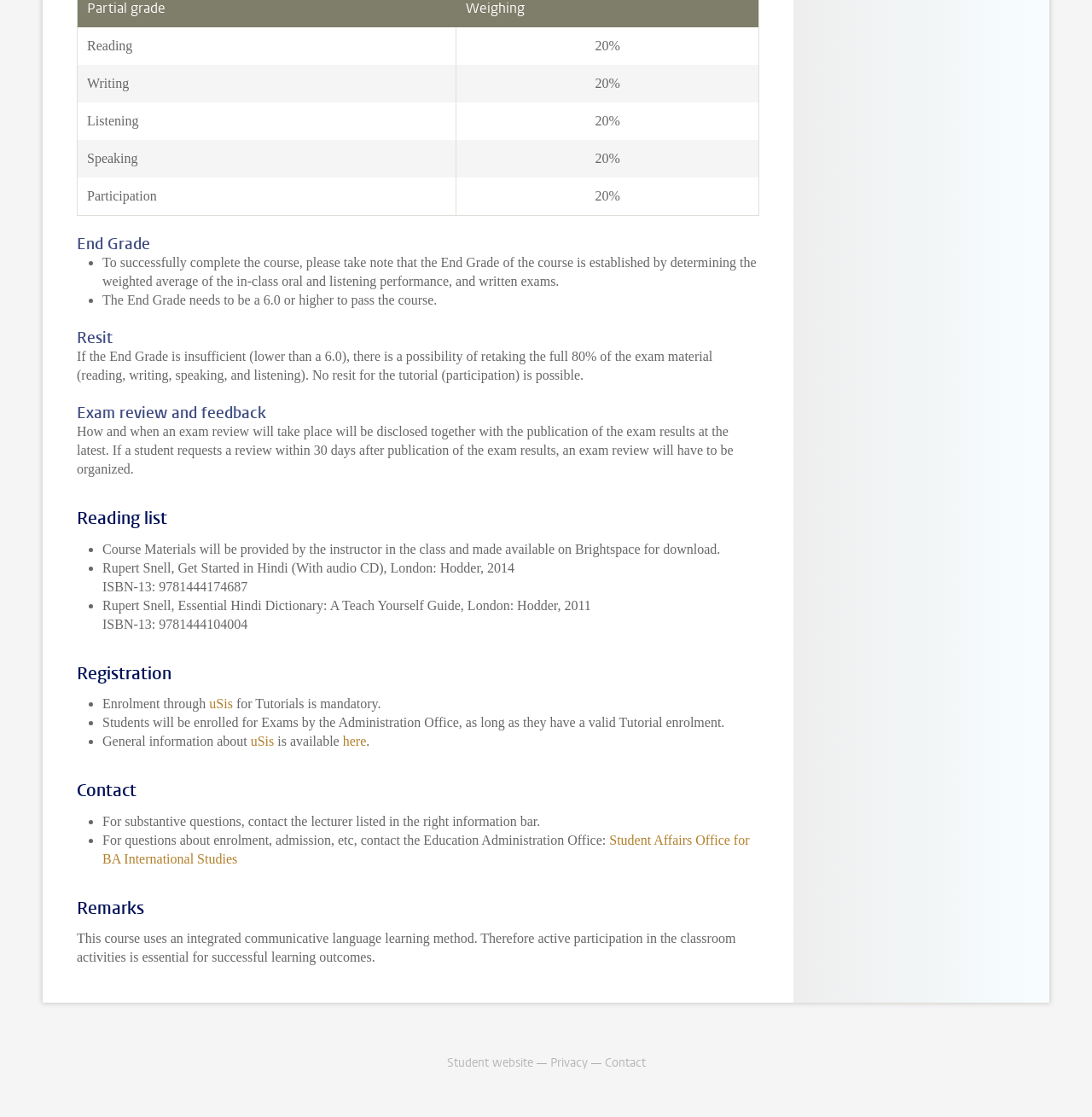Give a one-word or one-phrase response to the question: 
What is the purpose of the exam review?

to review exam results